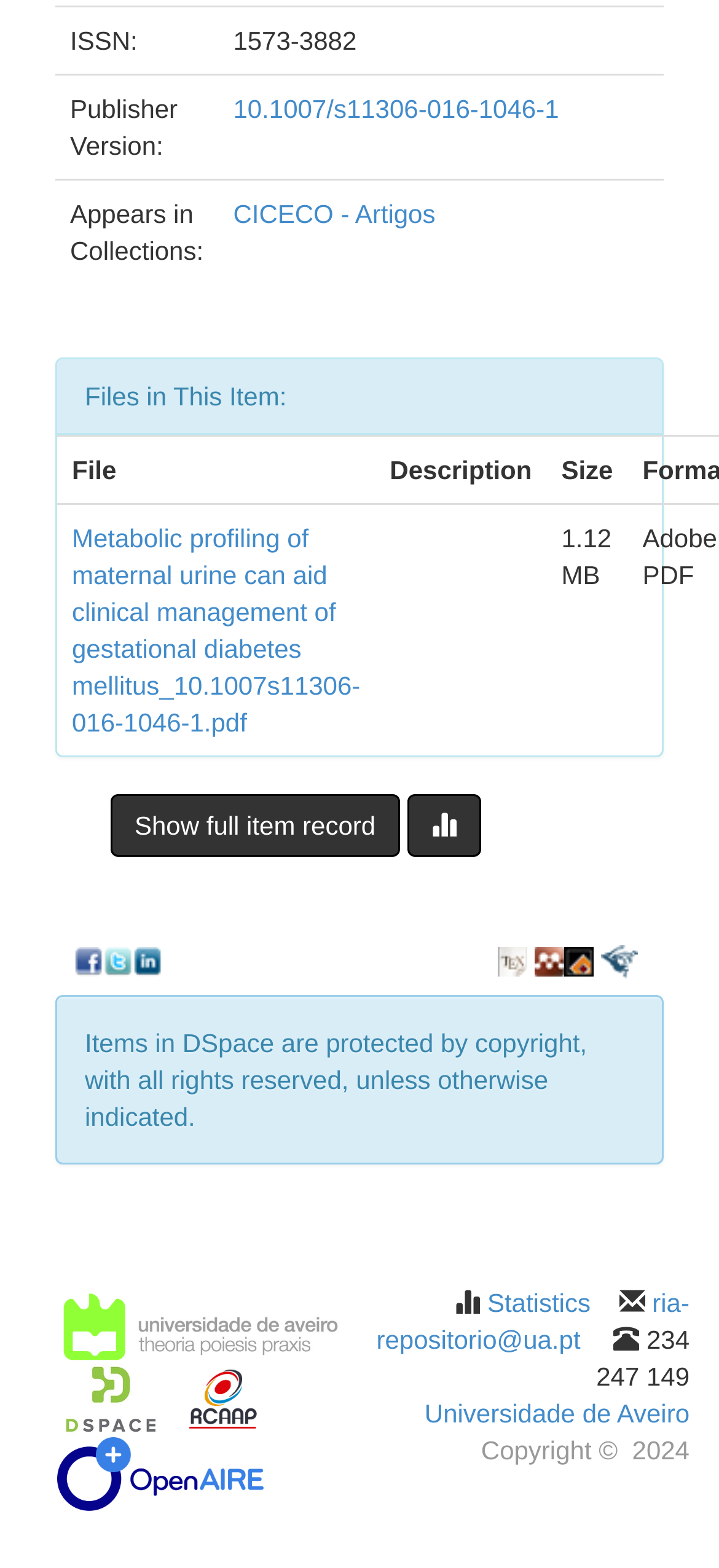From the image, can you give a detailed response to the question below:
What is the copyright year of this webpage?

The copyright year can be found at the bottom of the webpage, where it is stated as 'Copyright © 2024'.